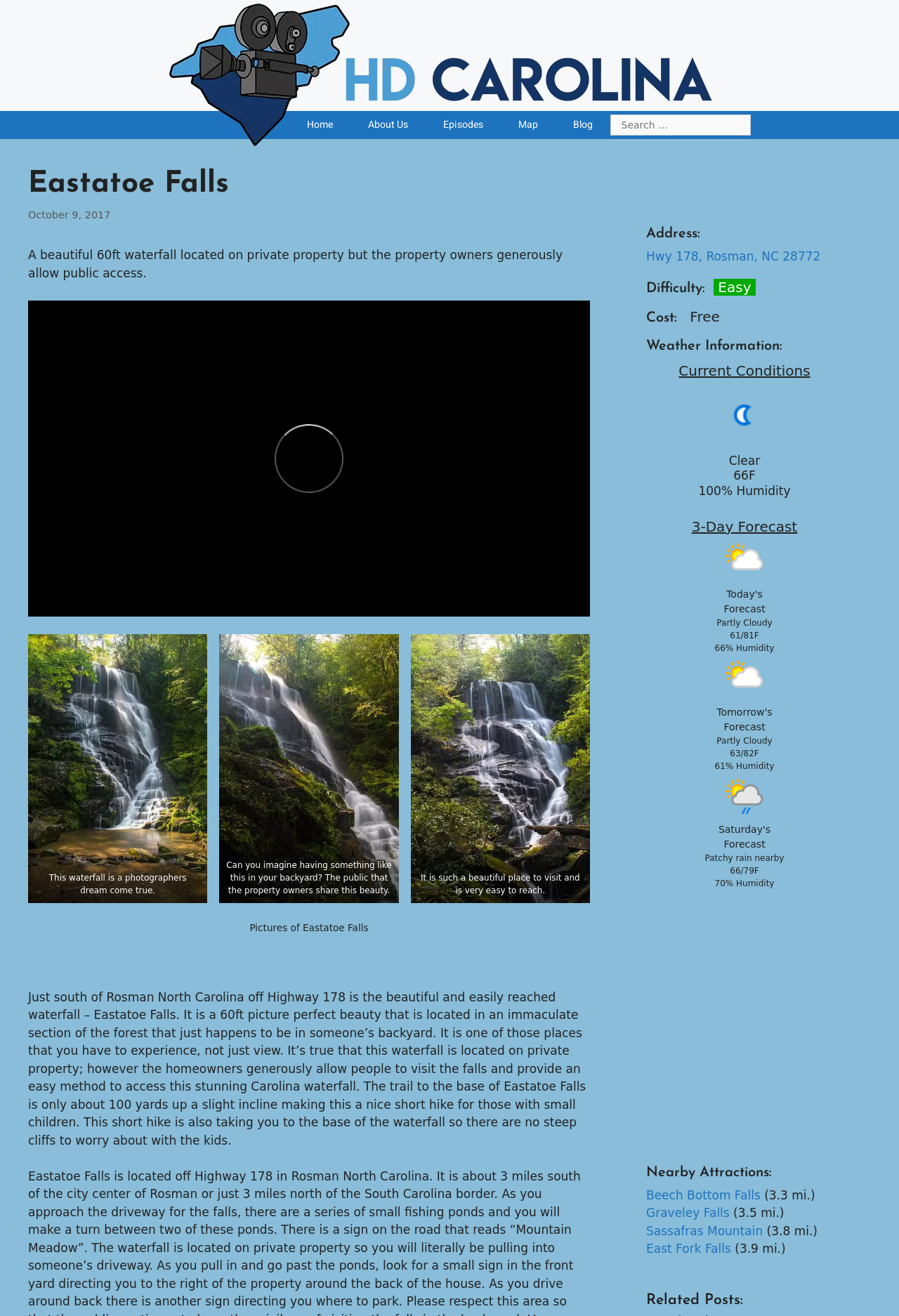Review the image closely and give a comprehensive answer to the question: What is the current temperature at Eastatoe Falls?

The current temperature at Eastatoe Falls is mentioned in the webpage as '66F' in the weather information section.